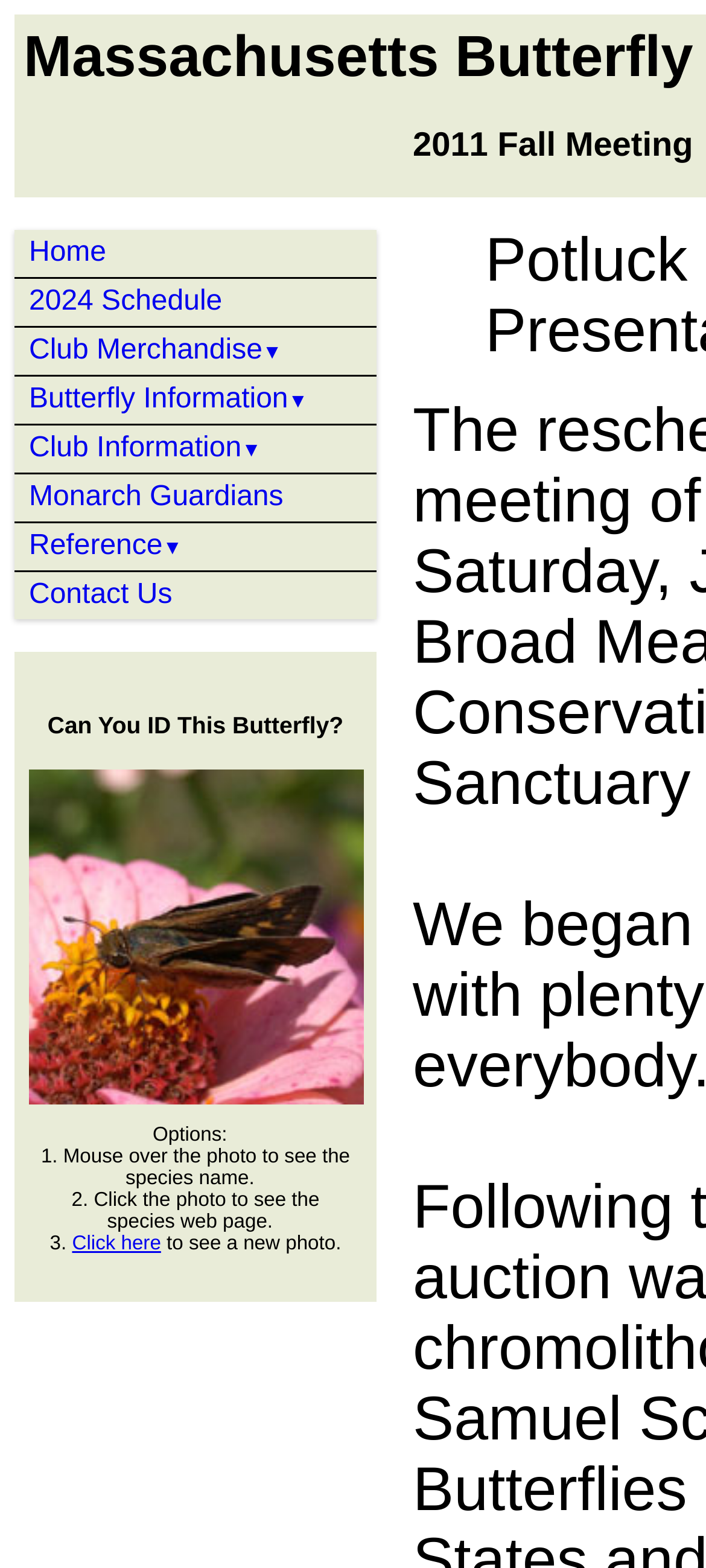Please answer the following question using a single word or phrase: 
How many options are provided to interact with the butterfly photo?

3